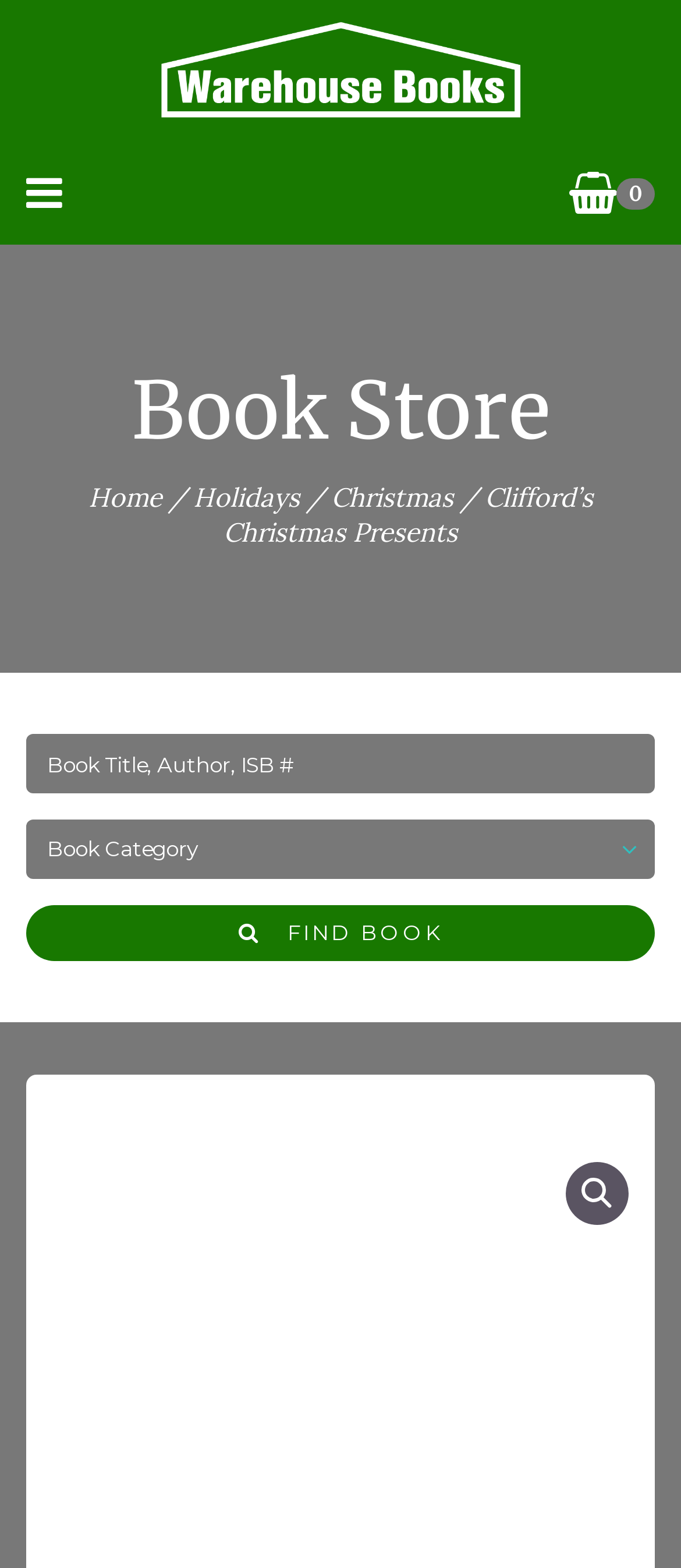Identify the bounding box coordinates of the region that needs to be clicked to carry out this instruction: "select an option from the dropdown". Provide these coordinates as four float numbers ranging from 0 to 1, i.e., [left, top, right, bottom].

[0.038, 0.523, 0.962, 0.561]